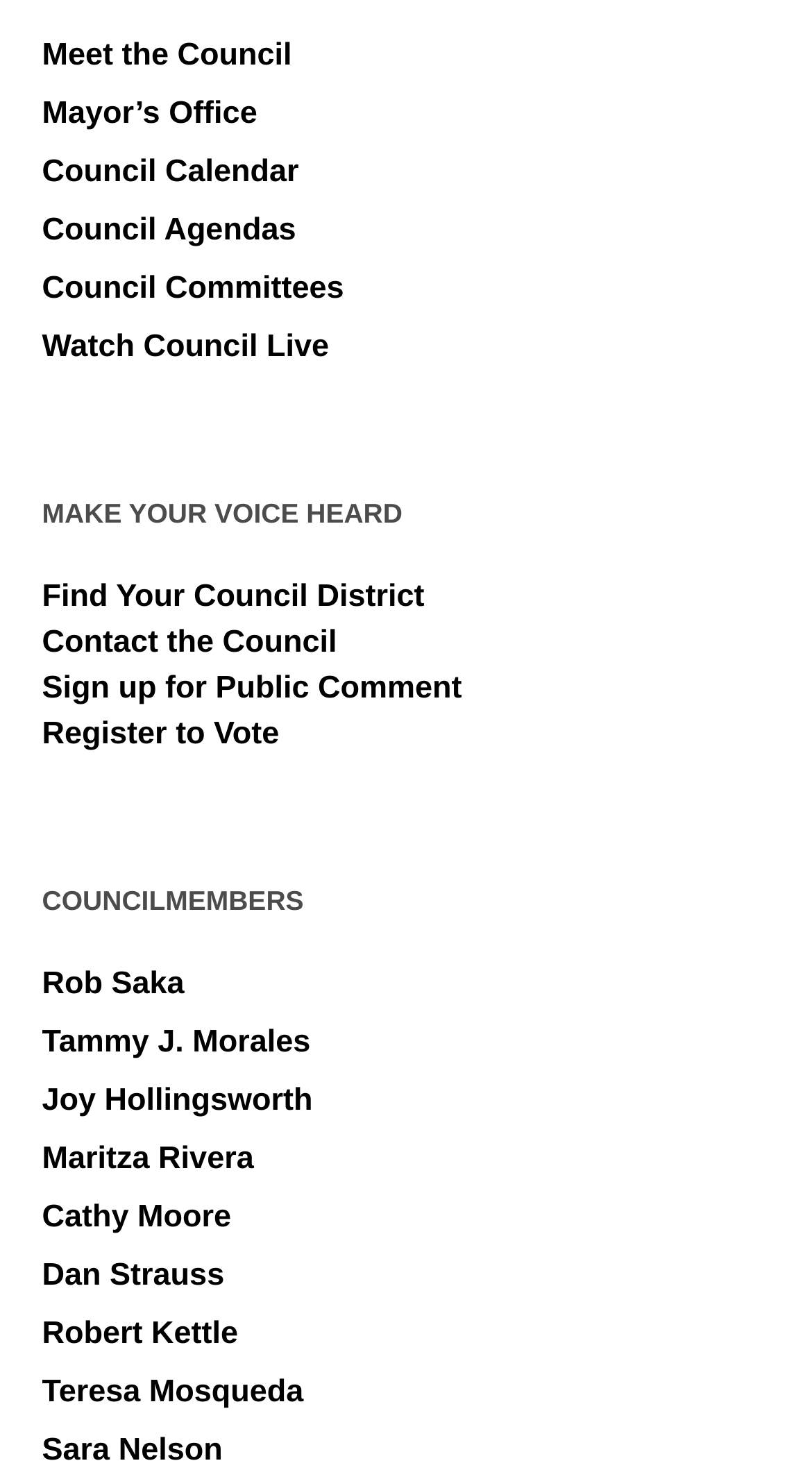Point out the bounding box coordinates of the section to click in order to follow this instruction: "View the Council Calendar".

[0.052, 0.104, 0.368, 0.128]